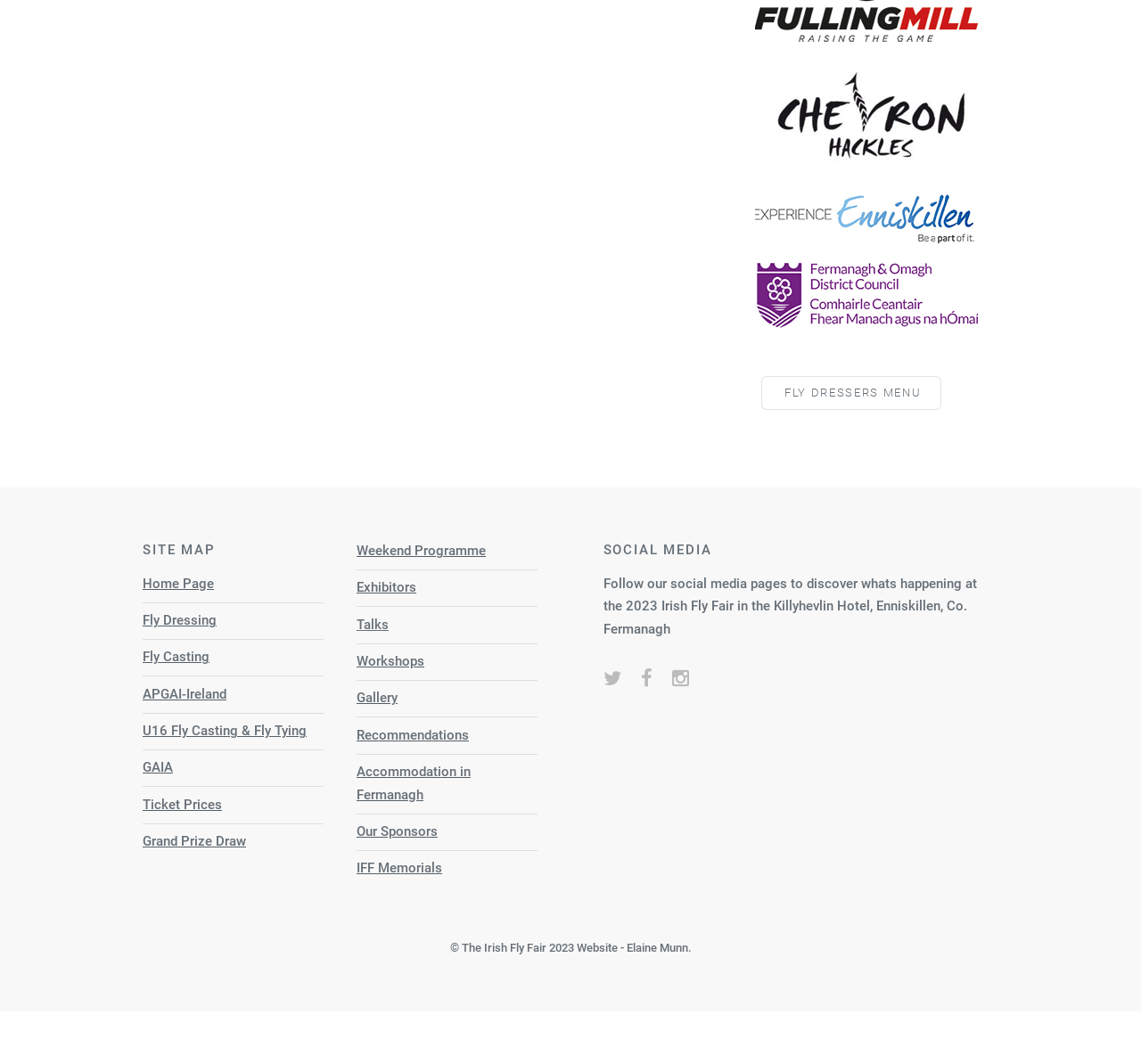Specify the bounding box coordinates of the element's region that should be clicked to achieve the following instruction: "Go to ABOUT page". The bounding box coordinates consist of four float numbers between 0 and 1, in the format [left, top, right, bottom].

None